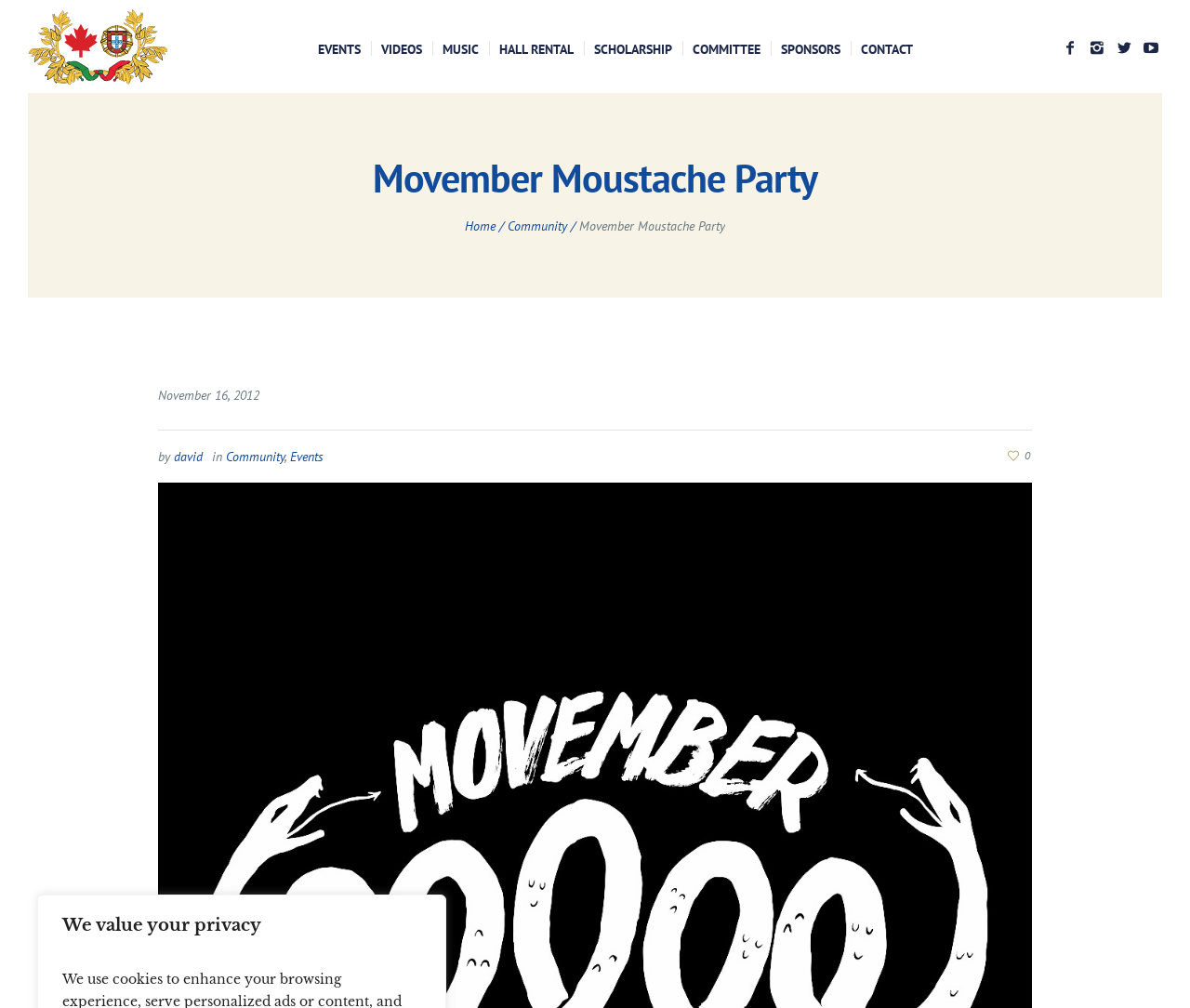Please extract the webpage's main title and generate its text content.

Movember Moustache Party